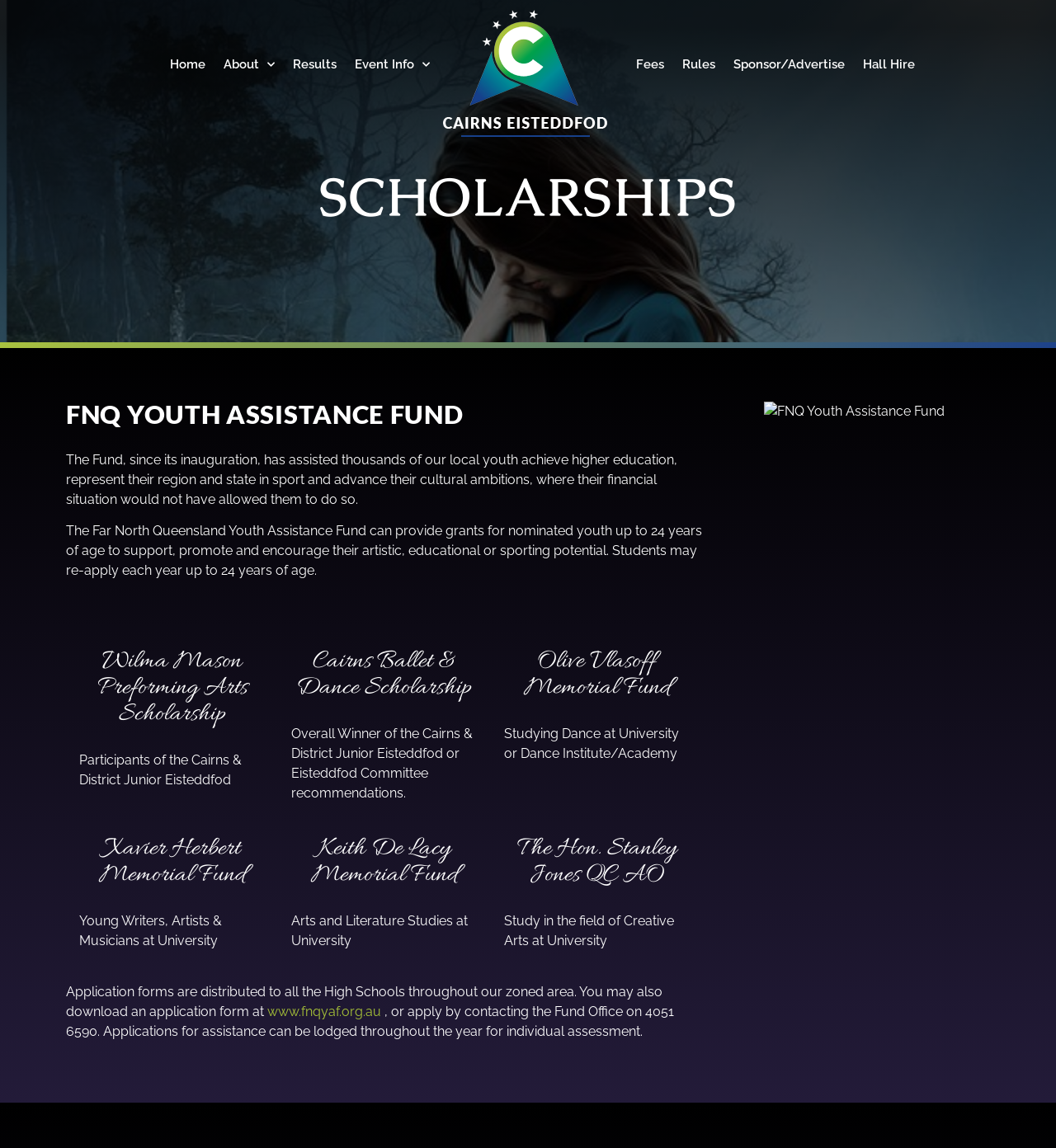What is the name of the scholarship for young writers, artists, and musicians?
Based on the screenshot, provide a one-word or short-phrase response.

Xavier Herbert Memorial Fund